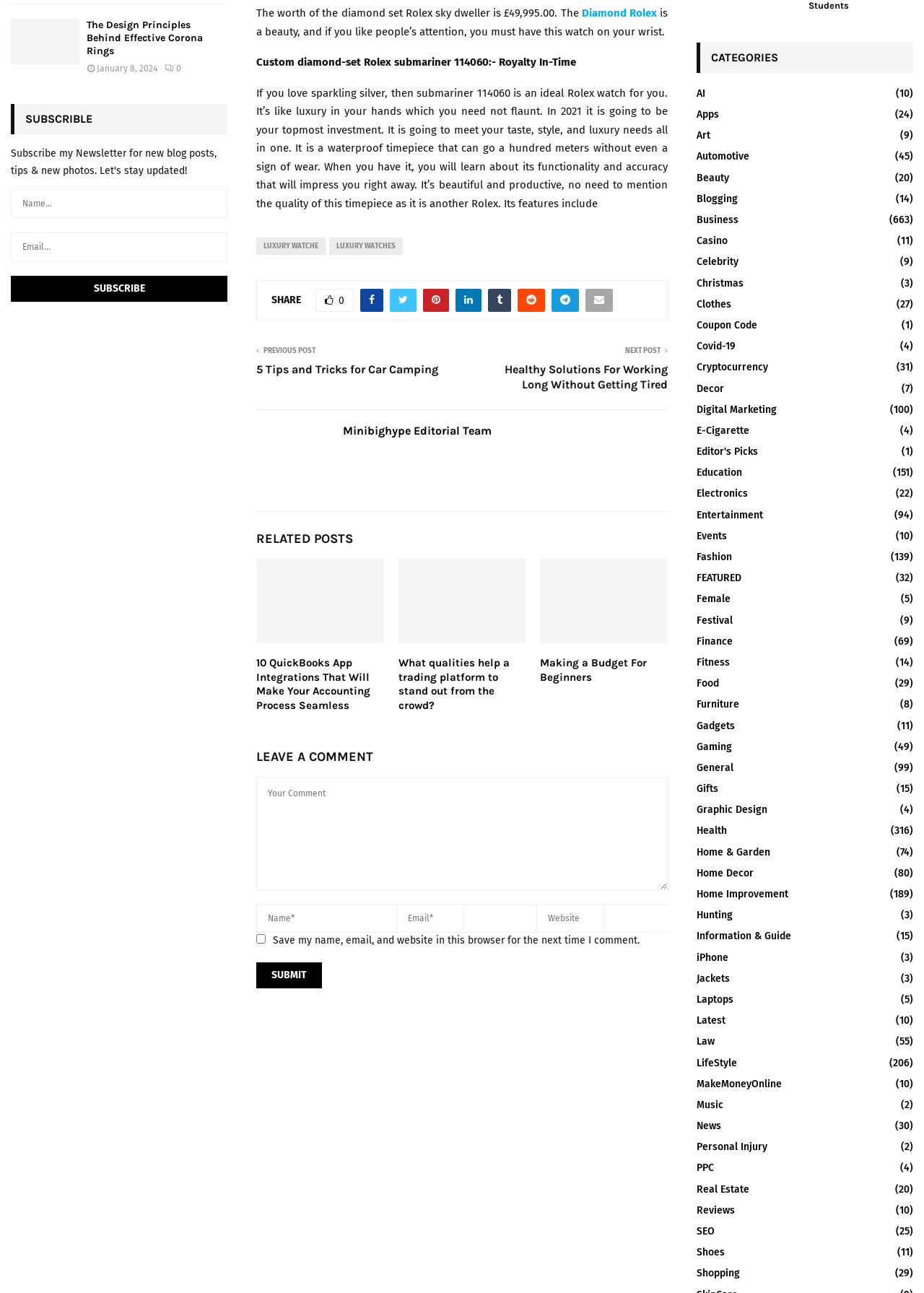How many categories are listed in the 'CATEGORIES' section?
Based on the screenshot, provide a one-word or short-phrase response.

28